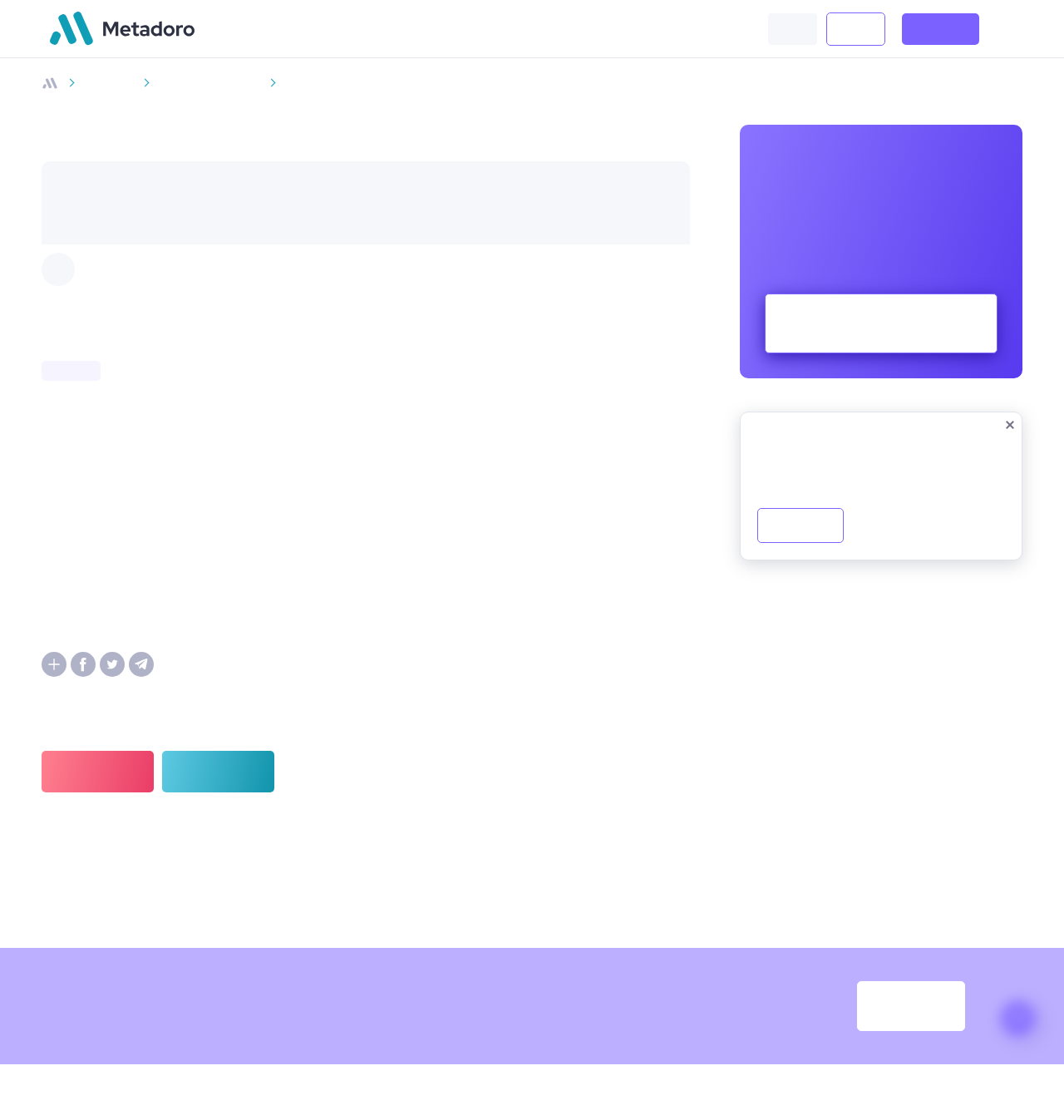Using the description "Help", predict the bounding box of the relevant HTML element.

[0.721, 0.011, 0.768, 0.04]